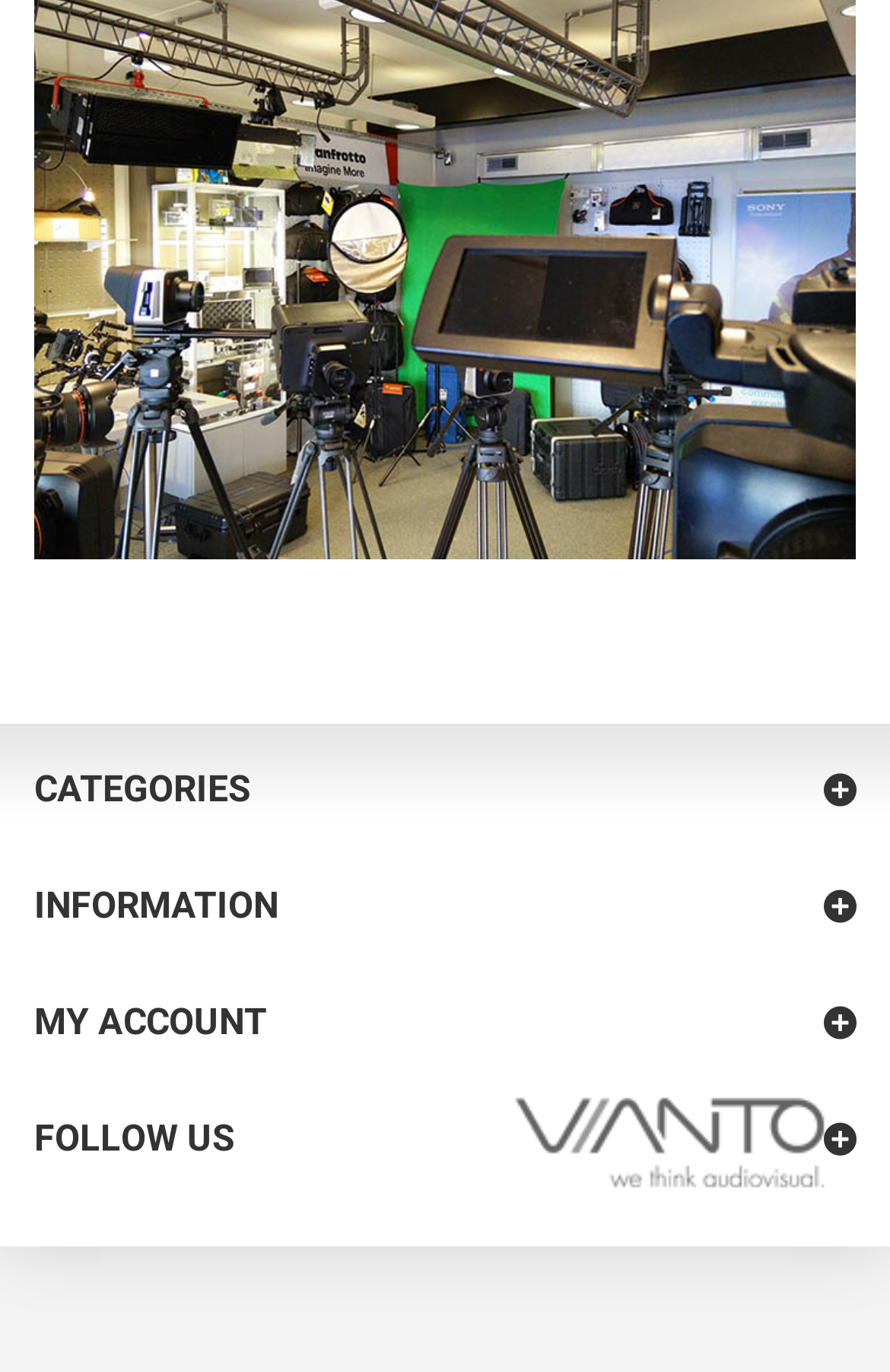Predict the bounding box for the UI component with the following description: "0".

None